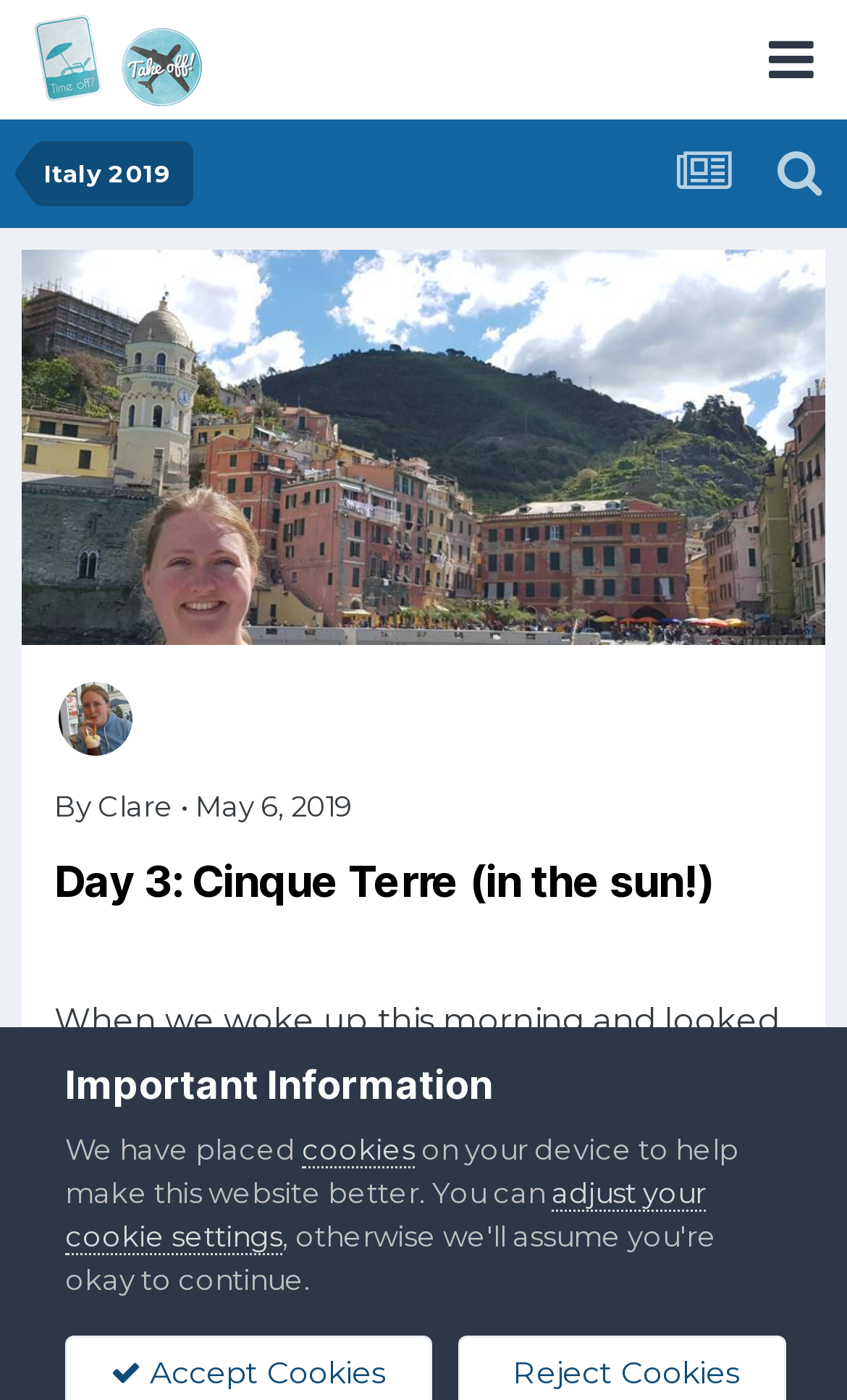Respond to the following question with a brief word or phrase:
What is the purpose of the cookies on the website?

To help make the website better